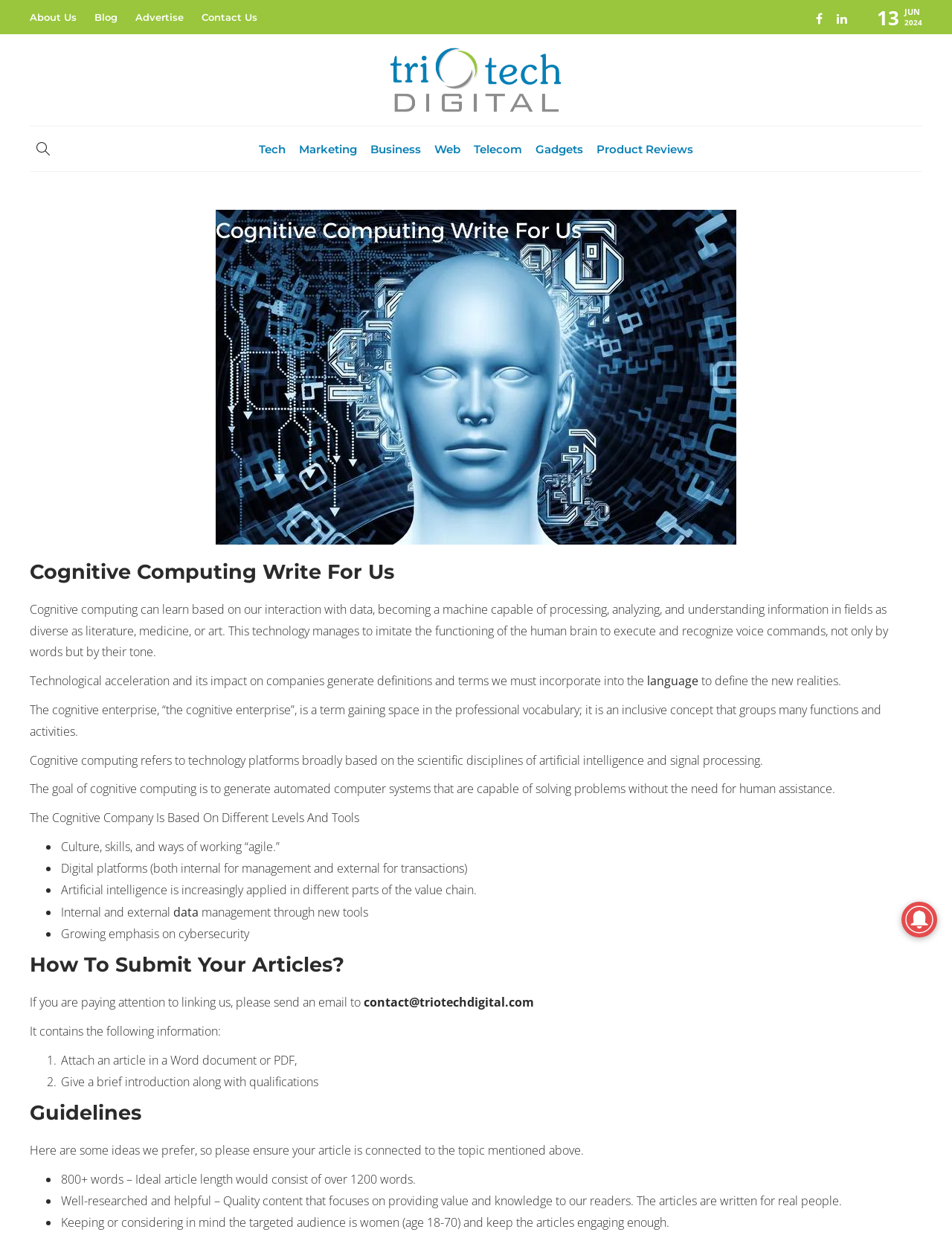Show the bounding box coordinates of the element that should be clicked to complete the task: "Submit a post to write on Triotechdigital.com".

[0.031, 0.17, 0.969, 0.441]